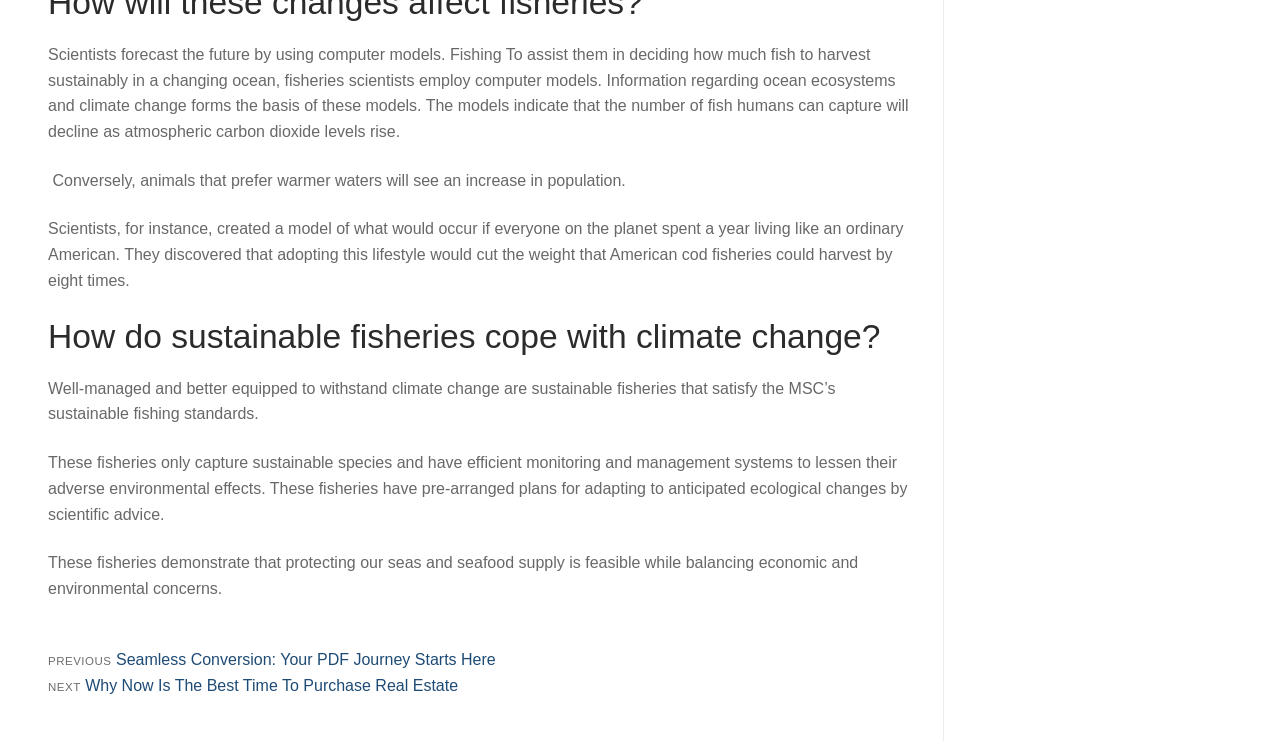What happens to the number of fish humans can capture as atmospheric carbon dioxide levels rise?
Using the visual information, respond with a single word or phrase.

it declines